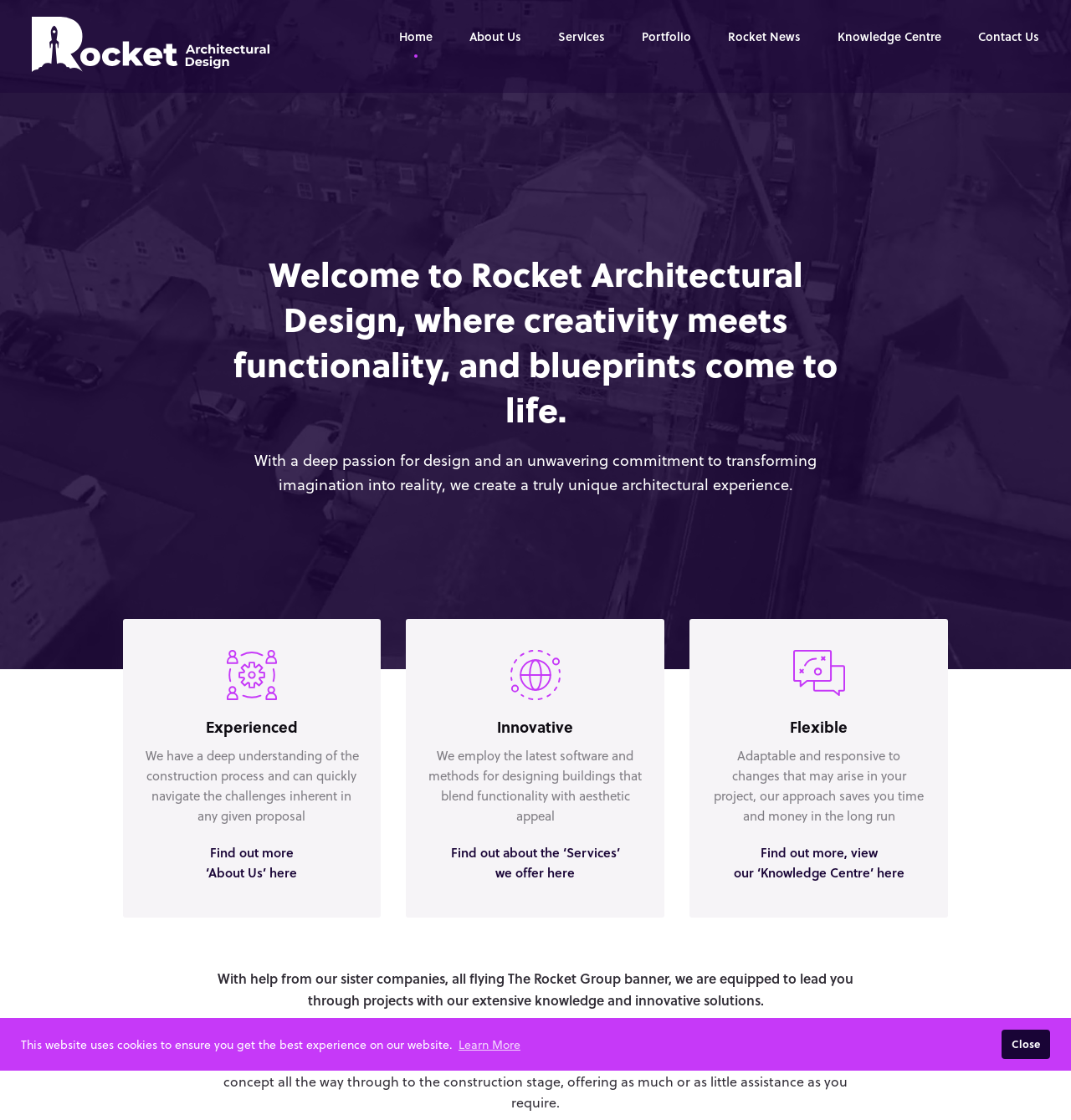What is the purpose of the company's services?
Please provide a single word or phrase as your answer based on the image.

To support clients from concept to construction